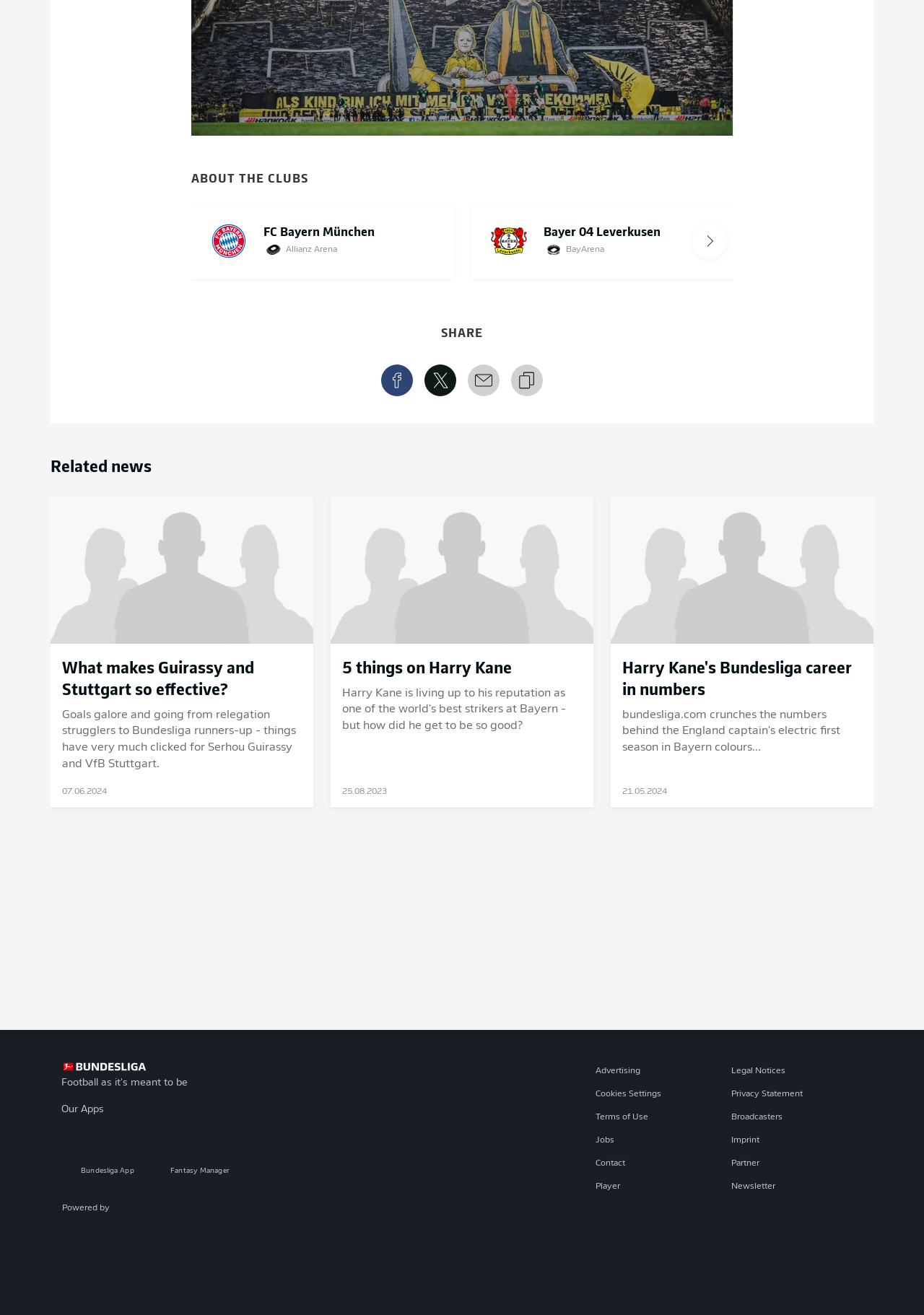Find and indicate the bounding box coordinates of the region you should select to follow the given instruction: "Read the article about Harry Kane".

[0.358, 0.377, 0.642, 0.614]